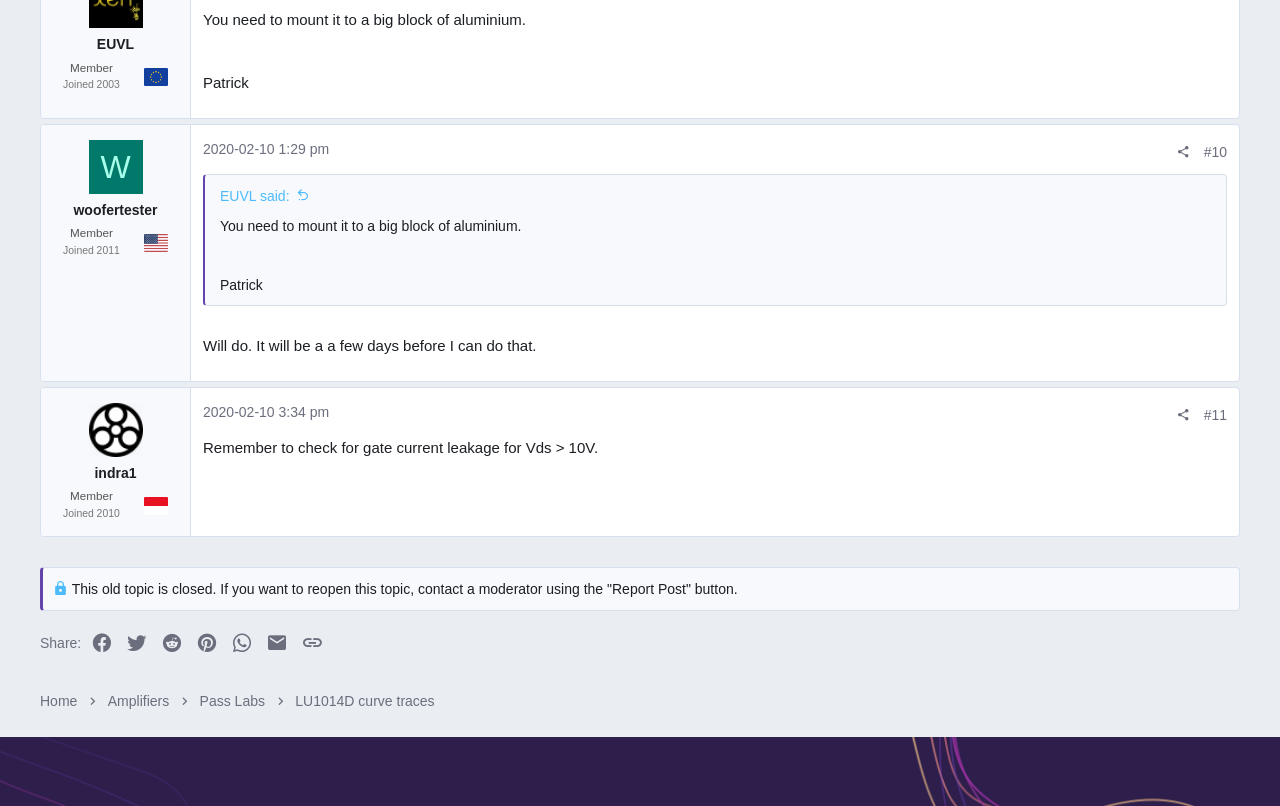Identify the bounding box coordinates of the region that should be clicked to execute the following instruction: "Click on Home link".

[0.031, 0.858, 0.06, 0.883]